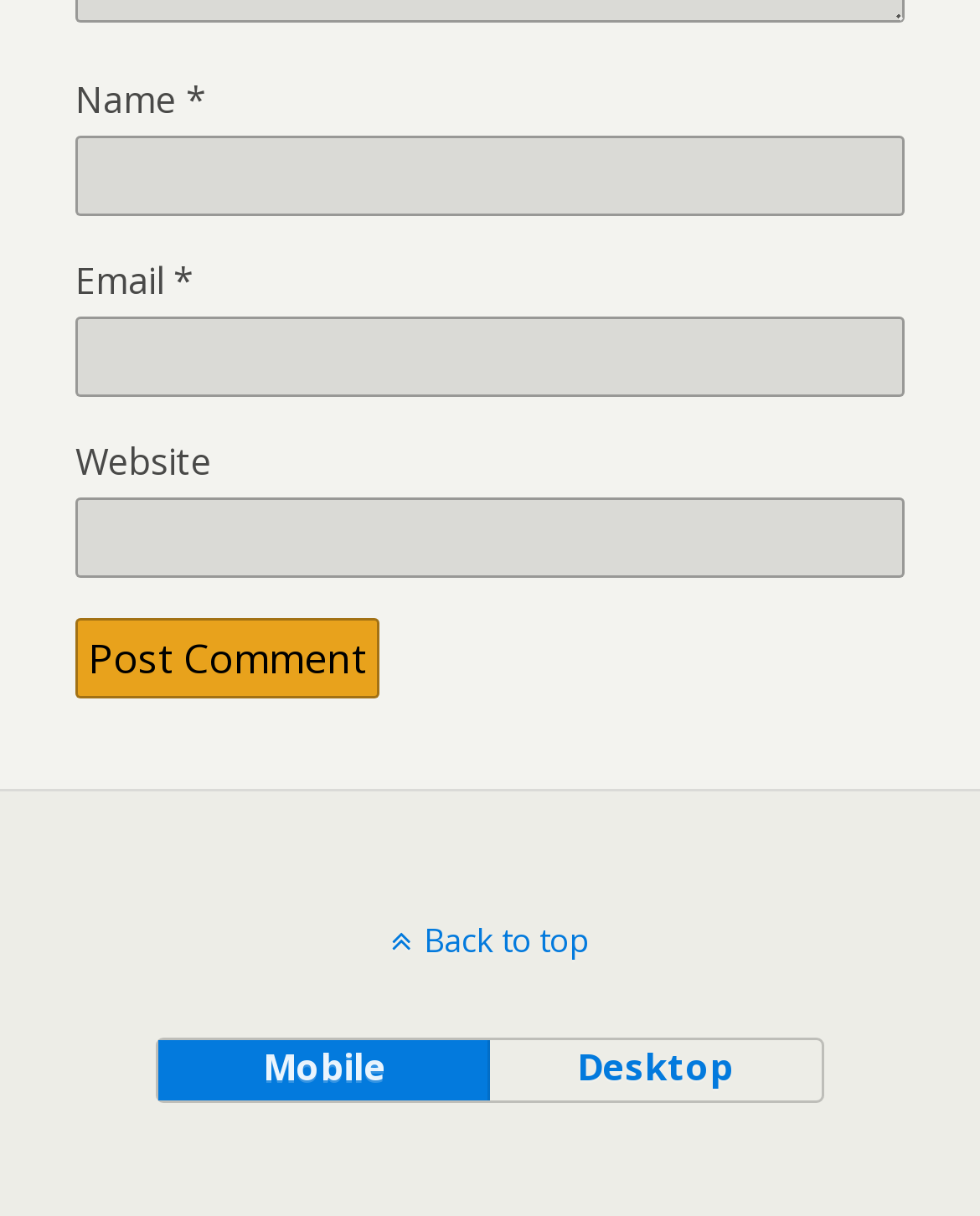By analyzing the image, answer the following question with a detailed response: What is the label of the third textbox?

The third textbox is labeled as 'Website' because it is the third textbox in the vertical order, and it has a StaticText element 'Website' above it.